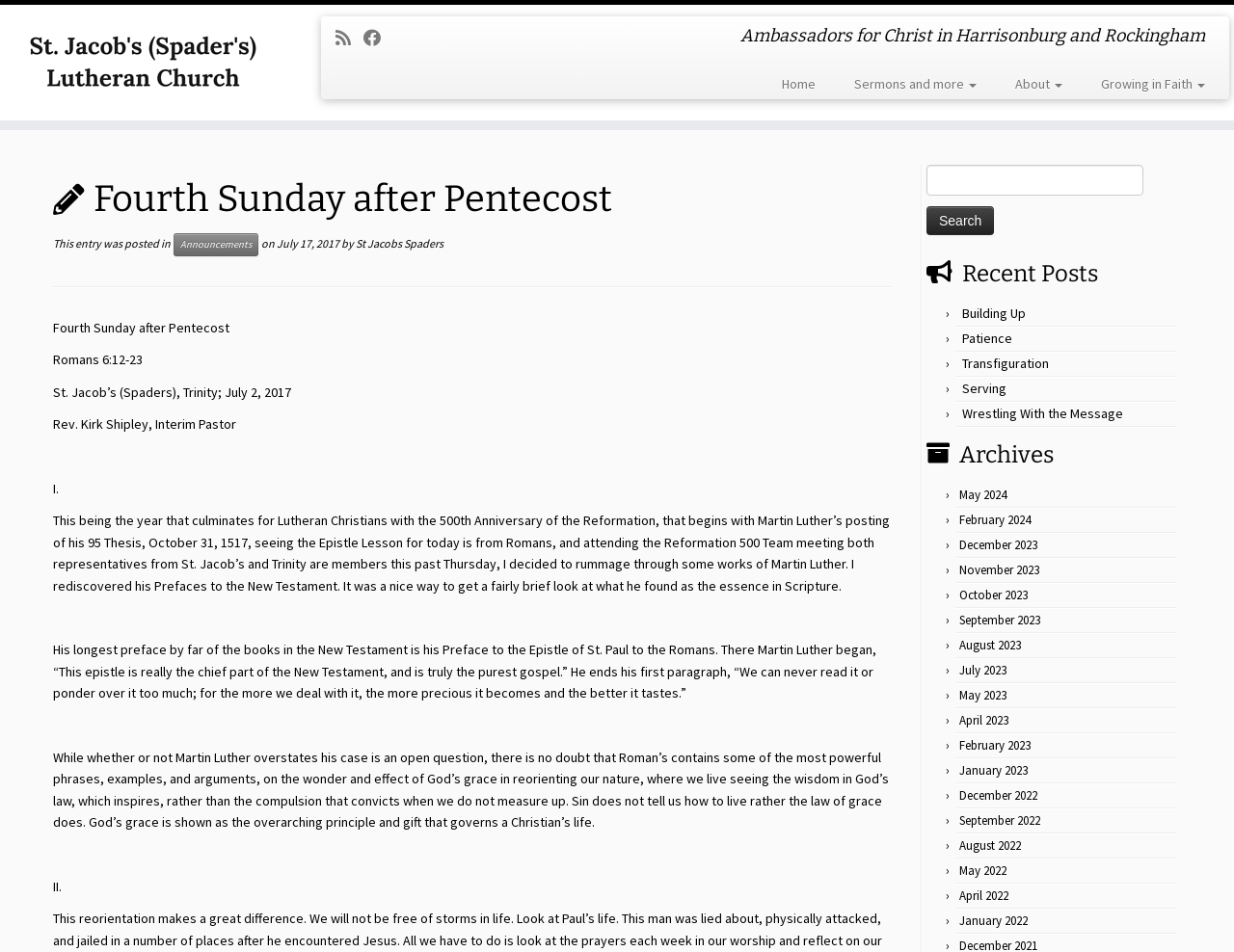Kindly determine the bounding box coordinates of the area that needs to be clicked to fulfill this instruction: "Click on the 'Home' link".

[0.618, 0.072, 0.677, 0.105]